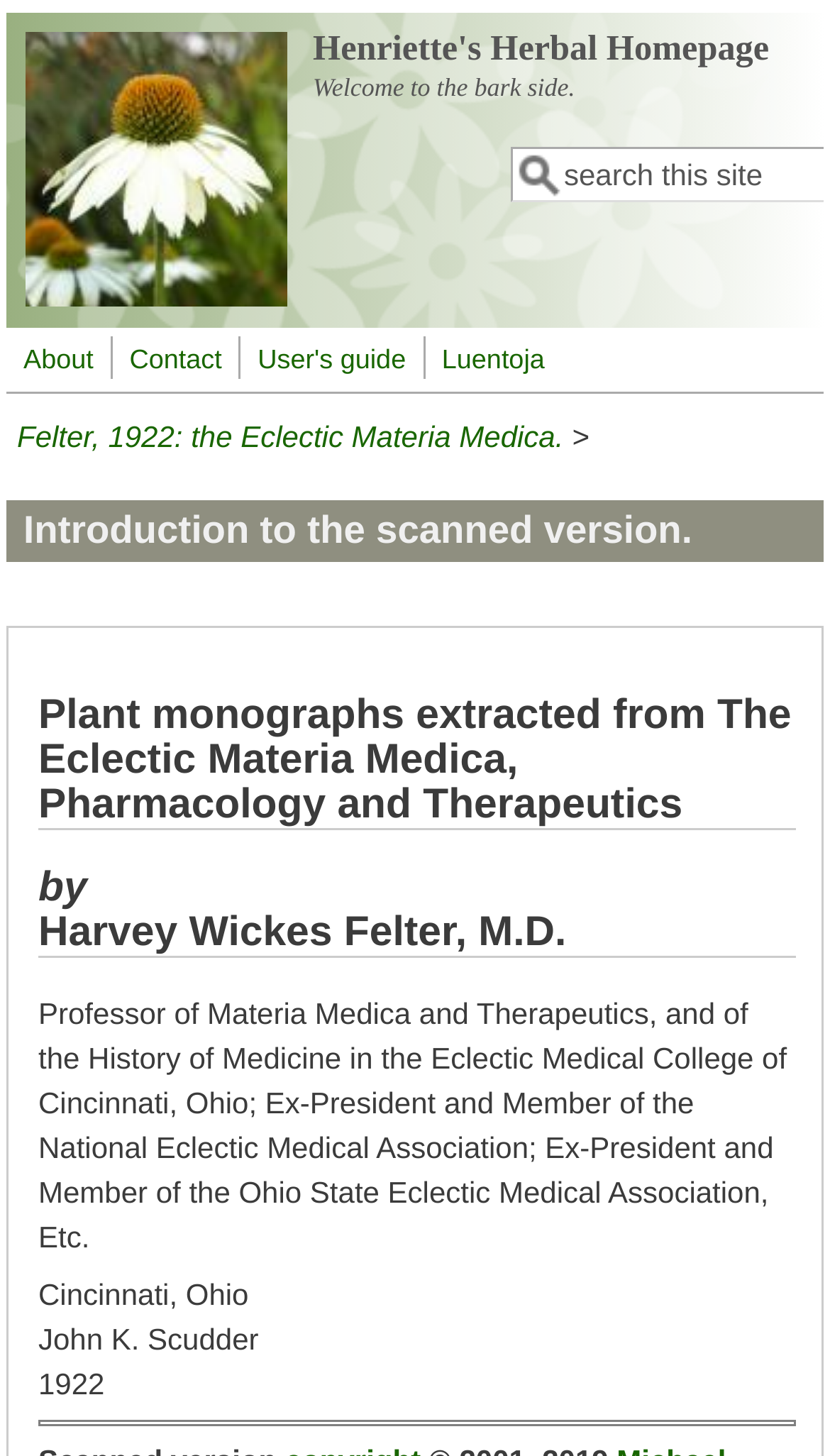Describe the webpage meticulously, covering all significant aspects.

The webpage is titled "Introduction to the scanned version. | Henriette's Herbal Homepage". At the top left, there is a link to "Skip to main content". Next to it, there is a link to "Home" accompanied by a small image. On the top right, the title "Henriette's Herbal Homepage" is displayed.

Below the title, a welcoming message "Welcome to the bark side" is shown. To the right of the welcoming message, there is a search form with a label "Search form" and a text input field labeled "search this site".

The webpage has a navigation menu on the left side, consisting of links to "About", "Contact", "User's guide", and "Luentoja". Below the navigation menu, there is a link to "Felter, 1922: the Eclectic Materia Medica." with a greater-than symbol next to it.

The main content of the webpage is divided into sections. The first section is titled "Introduction to the scanned version." and takes up most of the top half of the page. The second section is titled "Plant monographs extracted from The Eclectic Materia Medica, Pharmacology and Therapeutics" and is followed by a subtitle "by Harvey Wickes Felter, M.D.". Below the subtitle, there is a paragraph of text describing Professor Felter's credentials. The section also includes the names "John K. Scudder" and the year "1922". A horizontal separator line is placed at the bottom of the section.